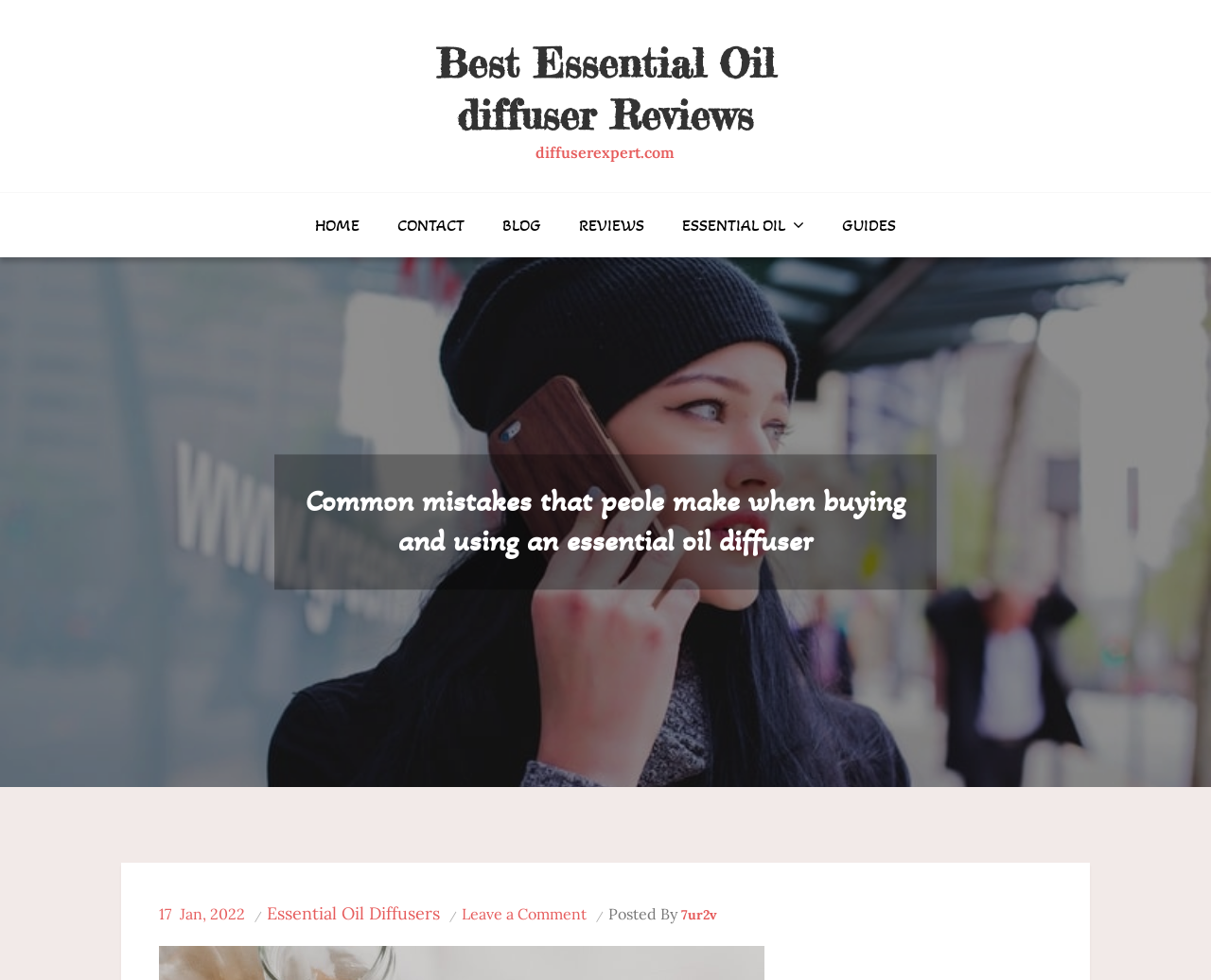Can you give a comprehensive explanation to the question given the content of the image?
What is the author of the article?

I found the author of the article by looking at the link element with the bounding box coordinates [0.562, 0.925, 0.592, 0.942], which contains the text '7ur2v'.